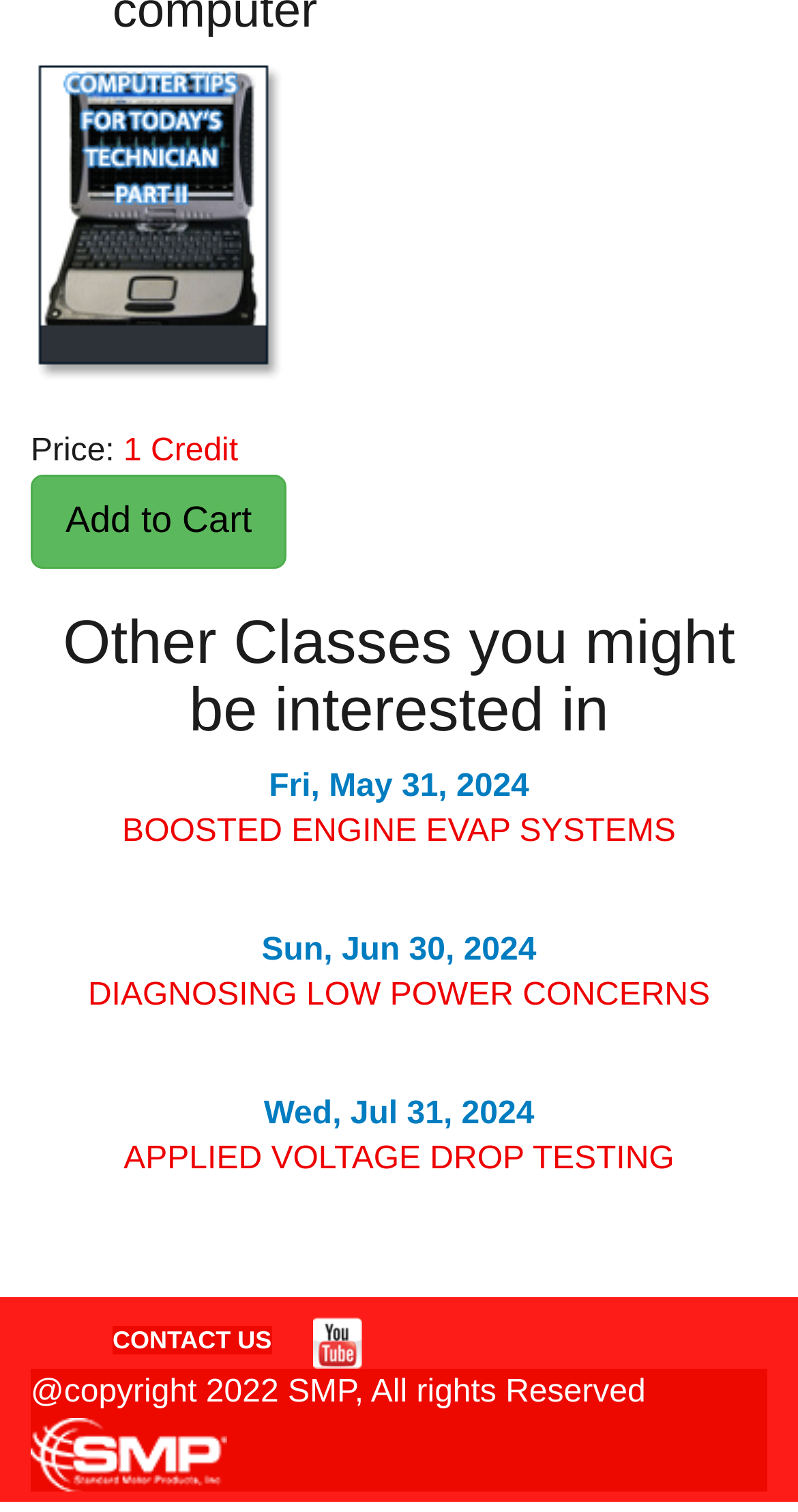Using the webpage screenshot, find the UI element described by Sun, Jun 30, 2024. Provide the bounding box coordinates in the format (top-left x, top-left y, bottom-right x, bottom-right y), ensuring all values are floating point numbers between 0 and 1.

[0.328, 0.617, 0.672, 0.64]